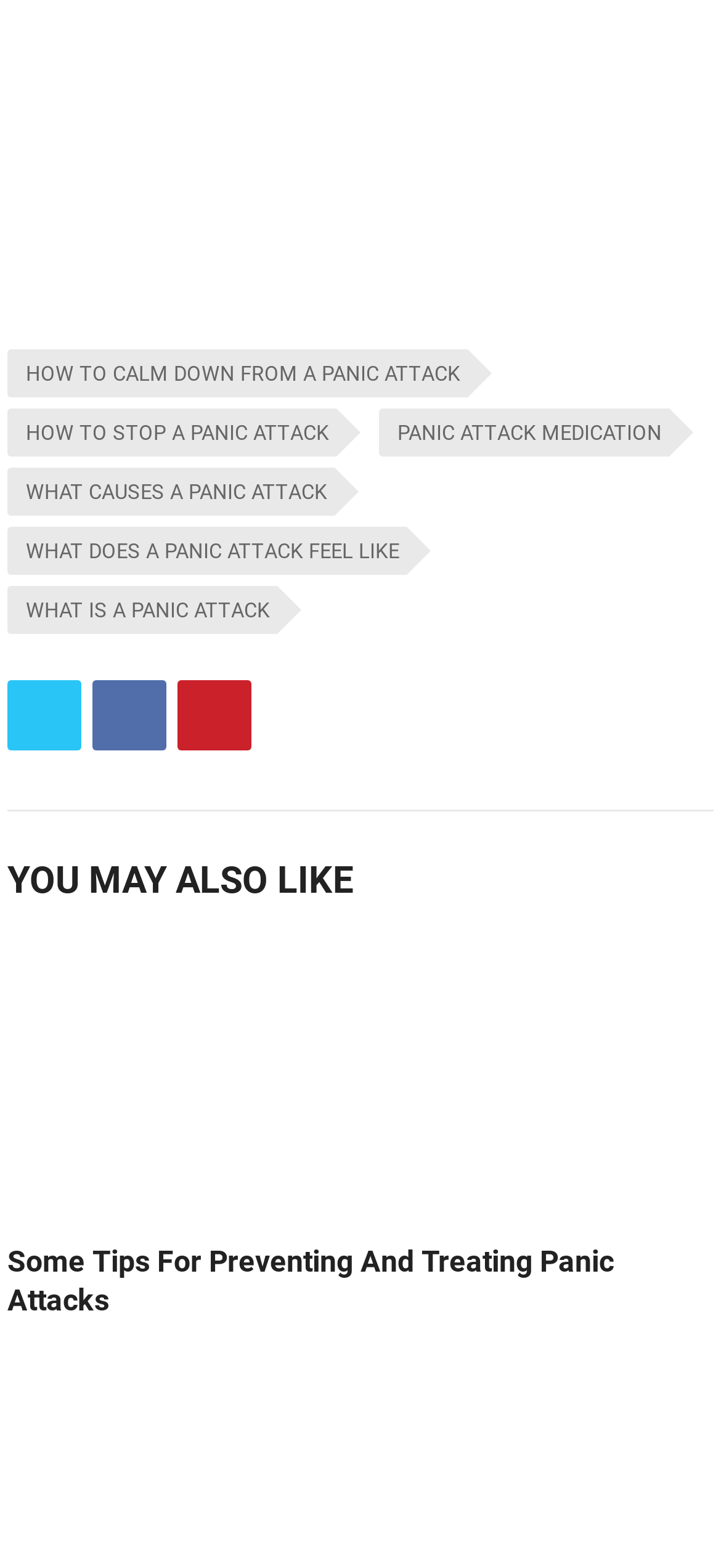Please find the bounding box coordinates of the clickable region needed to complete the following instruction: "View 'Some Tips For Preventing And Treating Panic Attacks thumbnail'". The bounding box coordinates must consist of four float numbers between 0 and 1, i.e., [left, top, right, bottom].

[0.01, 0.601, 0.779, 0.778]